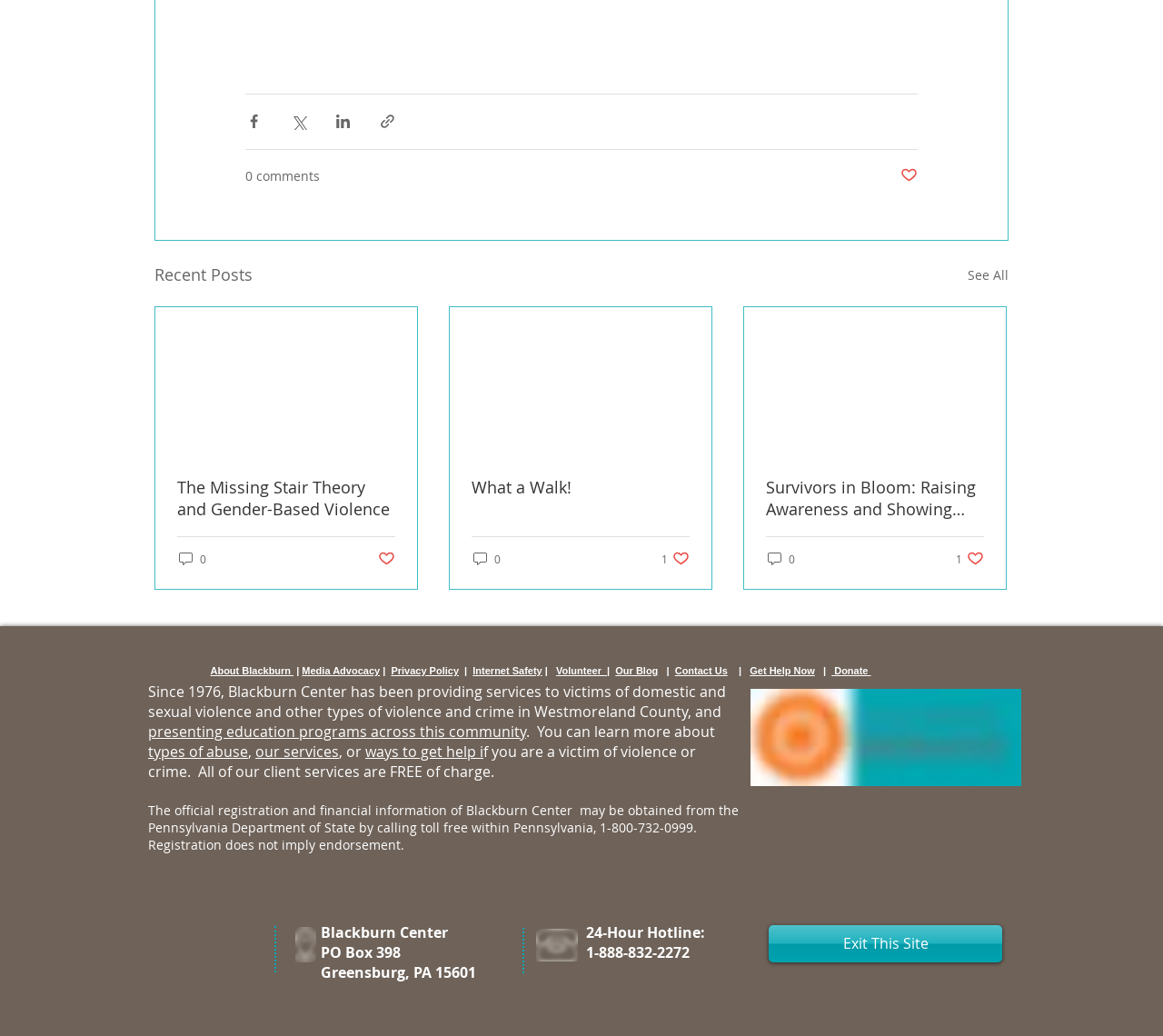Respond with a single word or phrase to the following question:
What is the topic of the article with the title 'The Missing Stair Theory and Gender-Based Violence'?

Gender-Based Violence